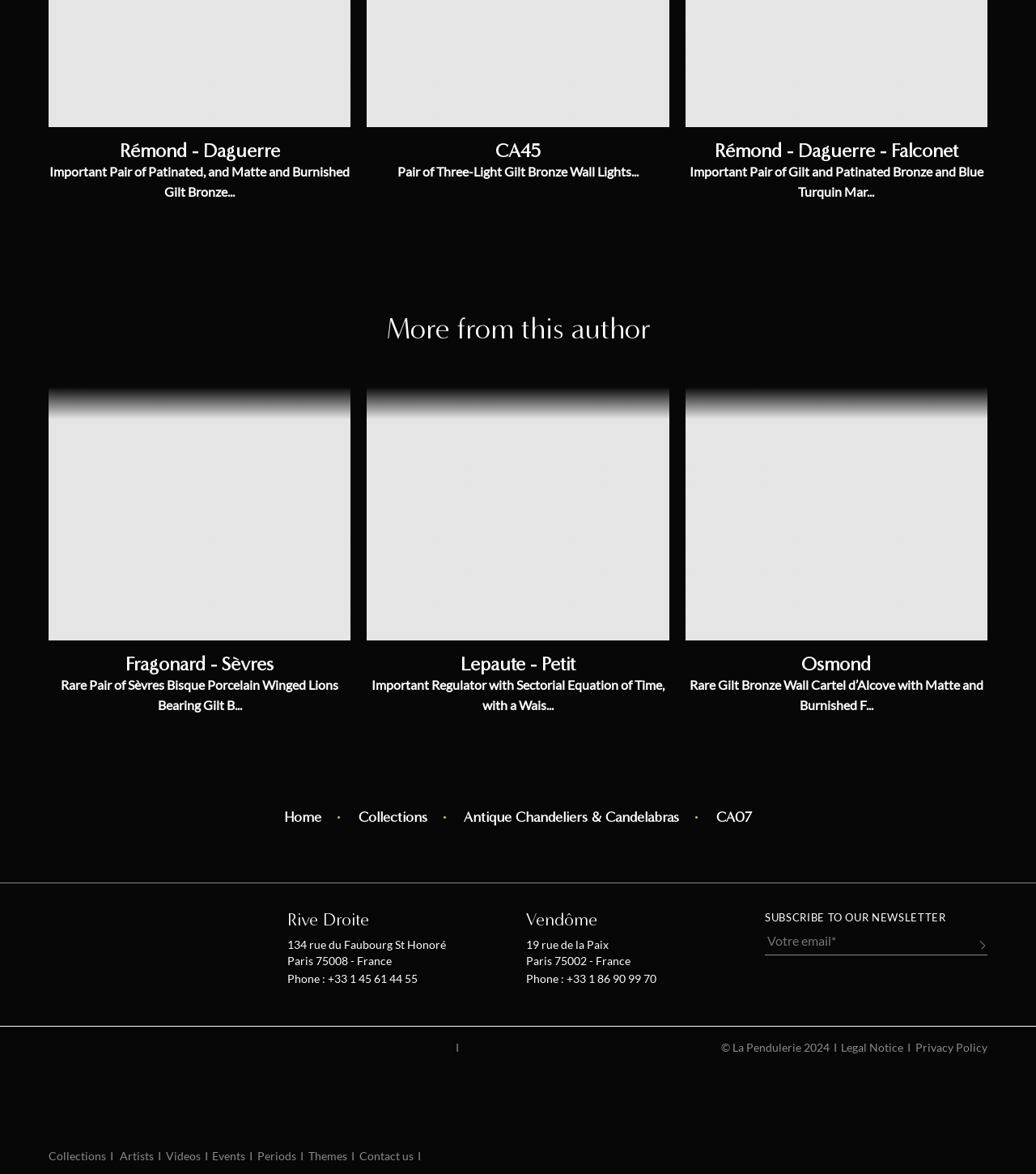Identify the bounding box for the described UI element. Provide the coordinates in (top-left x, top-left y, bottom-right x, bottom-right y) format with values ranging from 0 to 1: Copyright ©

None